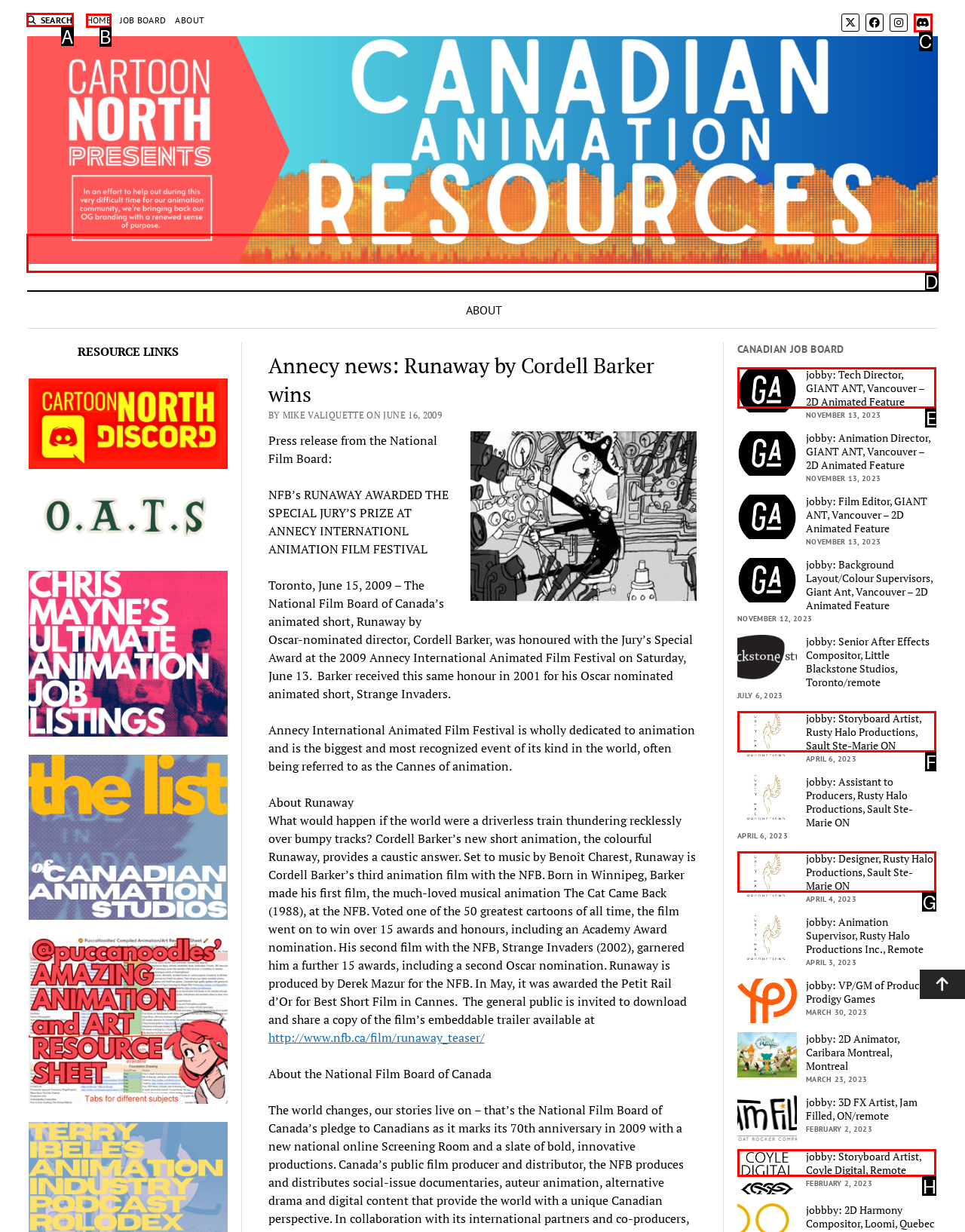To complete the task: Search on the website, select the appropriate UI element to click. Respond with the letter of the correct option from the given choices.

A